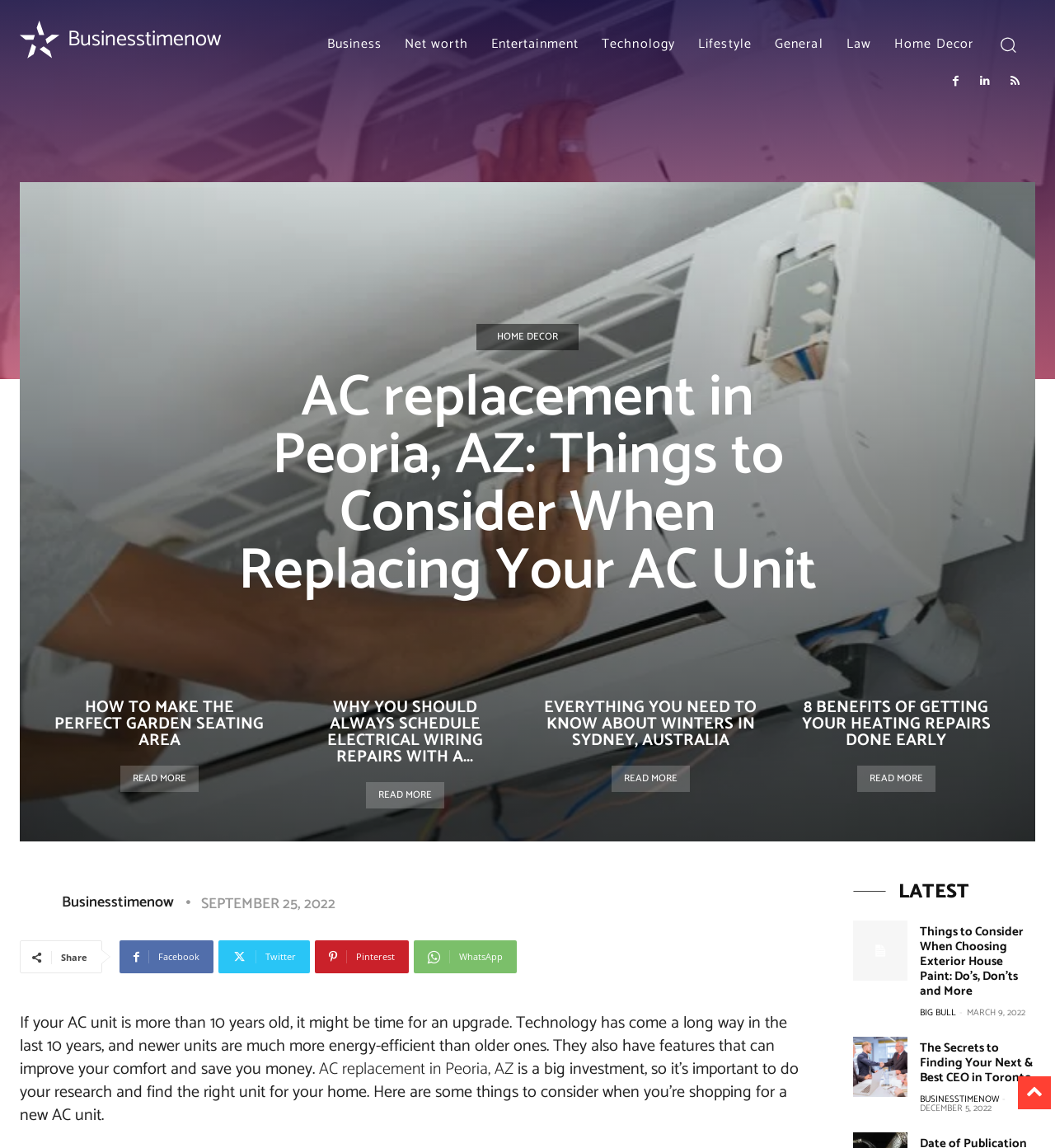Identify and provide the main heading of the webpage.

AC replacement in Peoria, AZ: Things to Consider When Replacing Your AC Unit